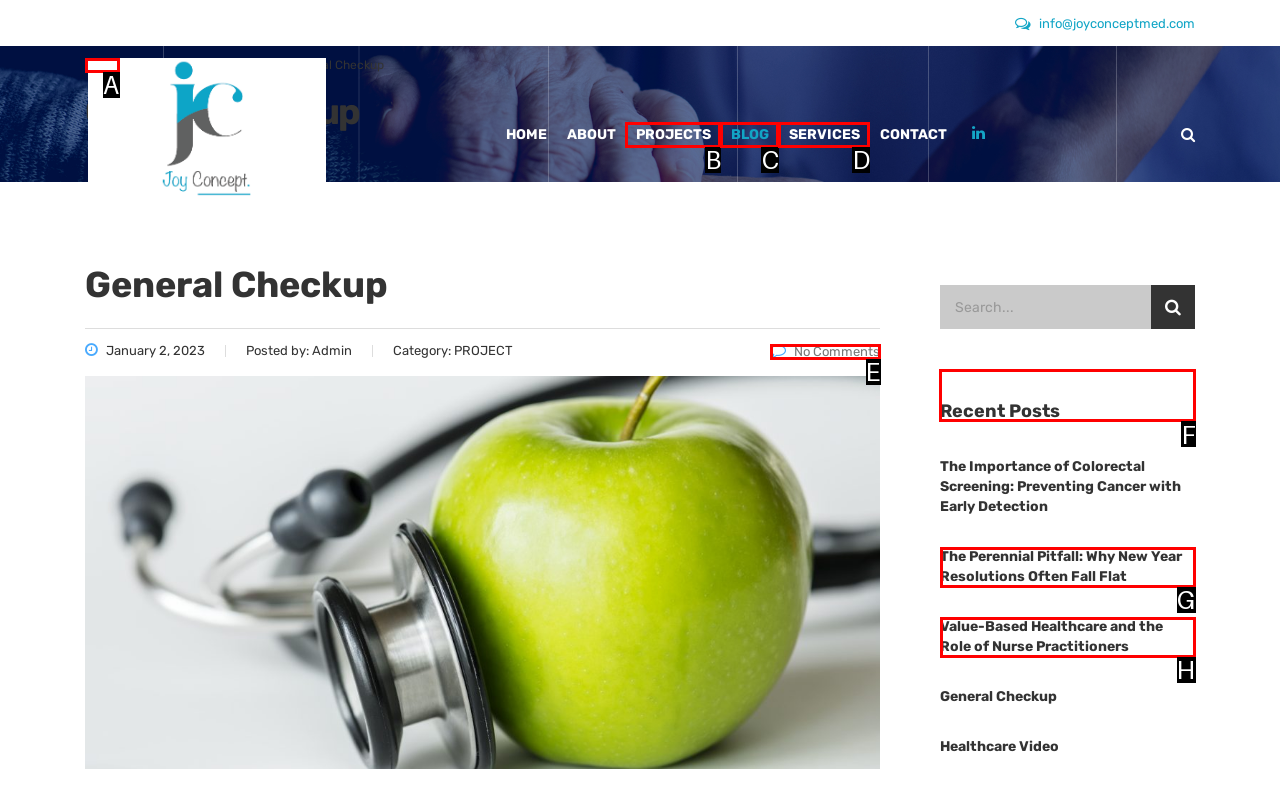Tell me which letter I should select to achieve the following goal: view recent posts
Answer with the corresponding letter from the provided options directly.

F